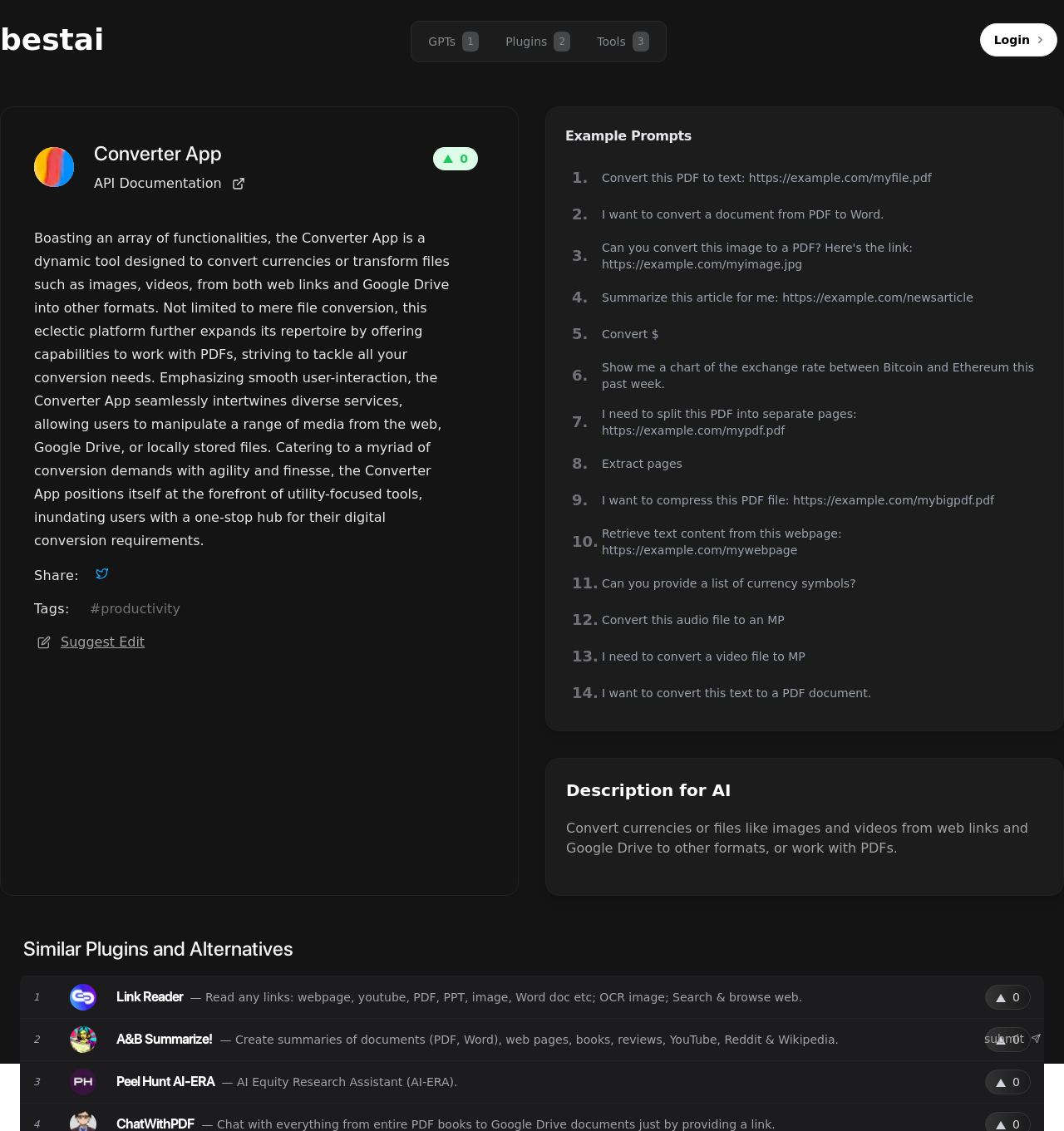Using the description "Castles To Stay In", locate and provide the bounding box of the UI element.

None